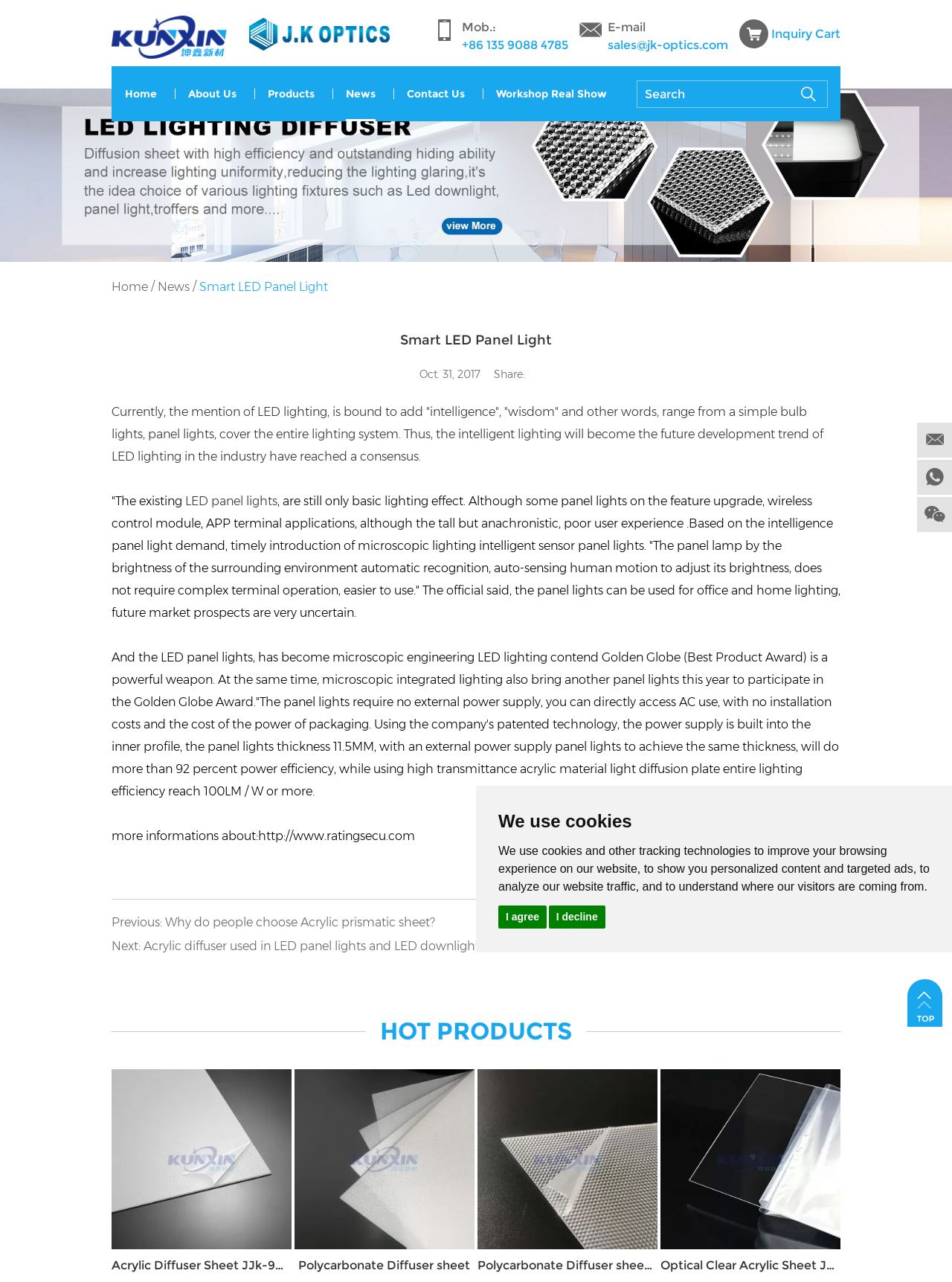Locate the bounding box coordinates of the area you need to click to fulfill this instruction: 'Chat with us'. The coordinates must be in the form of four float numbers ranging from 0 to 1: [left, top, right, bottom].

[0.957, 0.685, 0.995, 0.706]